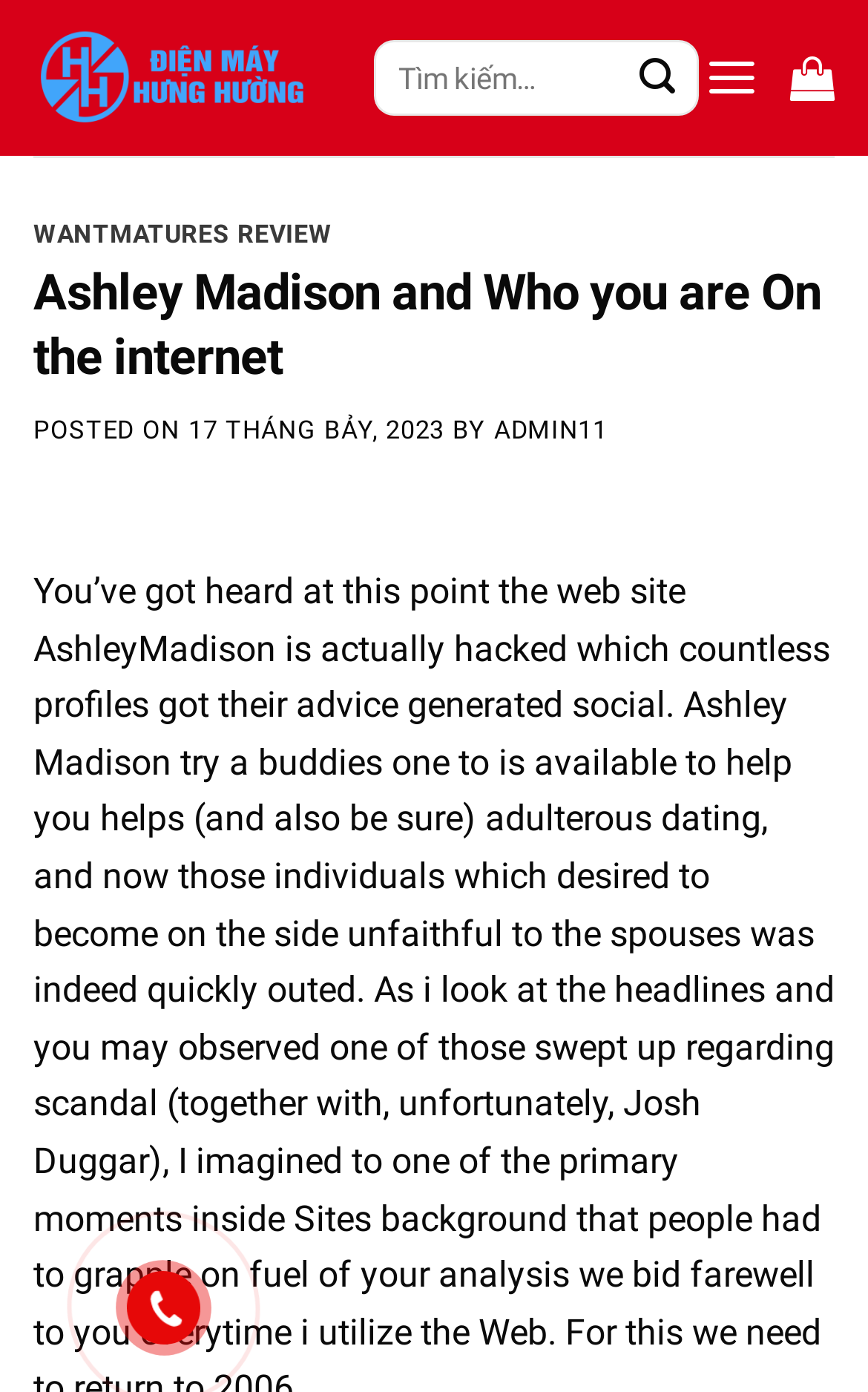Determine the coordinates of the bounding box for the clickable area needed to execute this instruction: "Read the WANTMATURES REVIEW".

[0.038, 0.158, 0.382, 0.179]